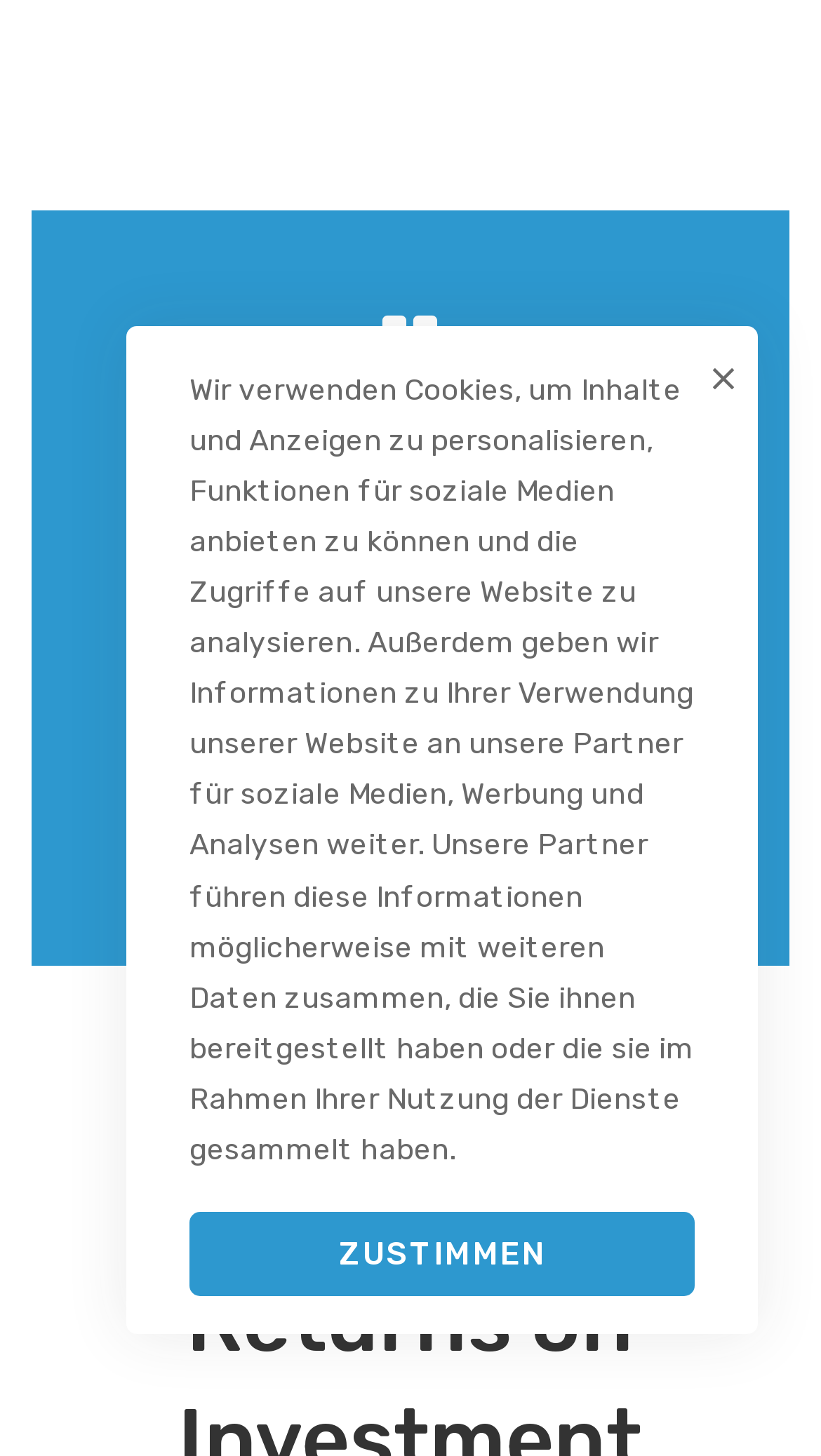Answer the following query with a single word or phrase:
What is the name of the organization behind the webpage?

VITURO